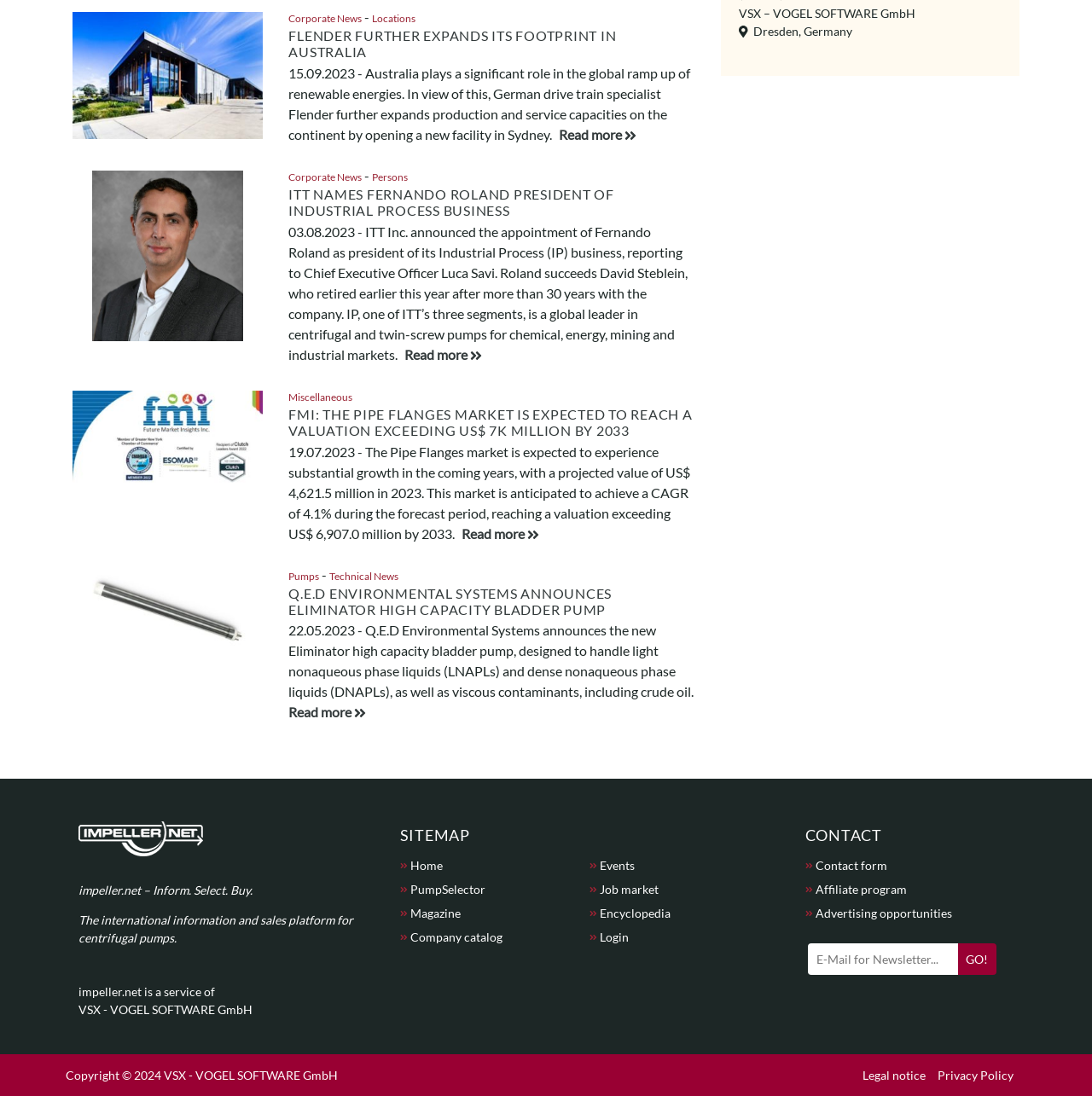What is the topic of the first article? Based on the image, give a response in one word or a short phrase.

Flender expanding in Australia